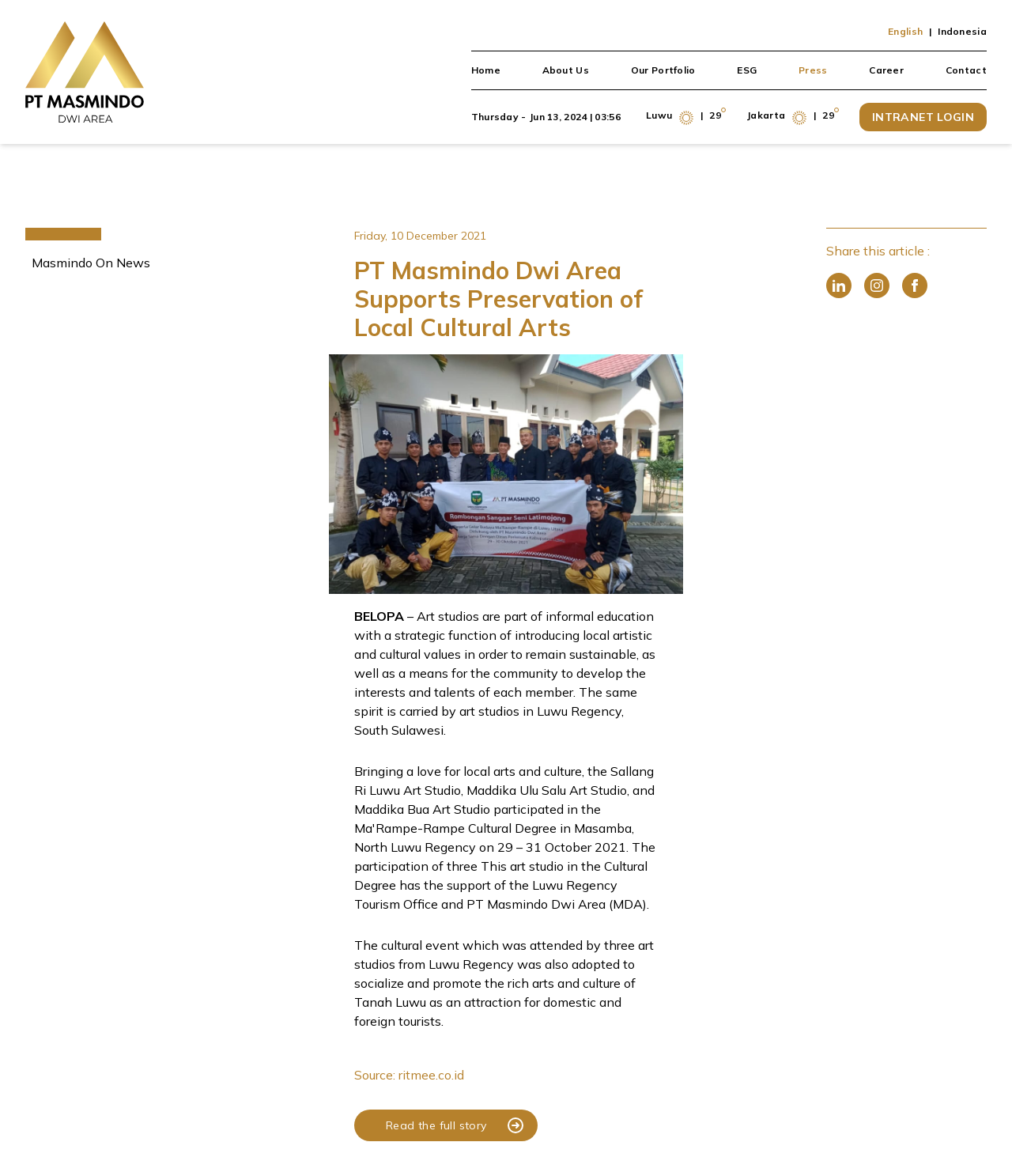Show the bounding box coordinates of the element that should be clicked to complete the task: "Switch to English language".

[0.877, 0.022, 0.912, 0.032]